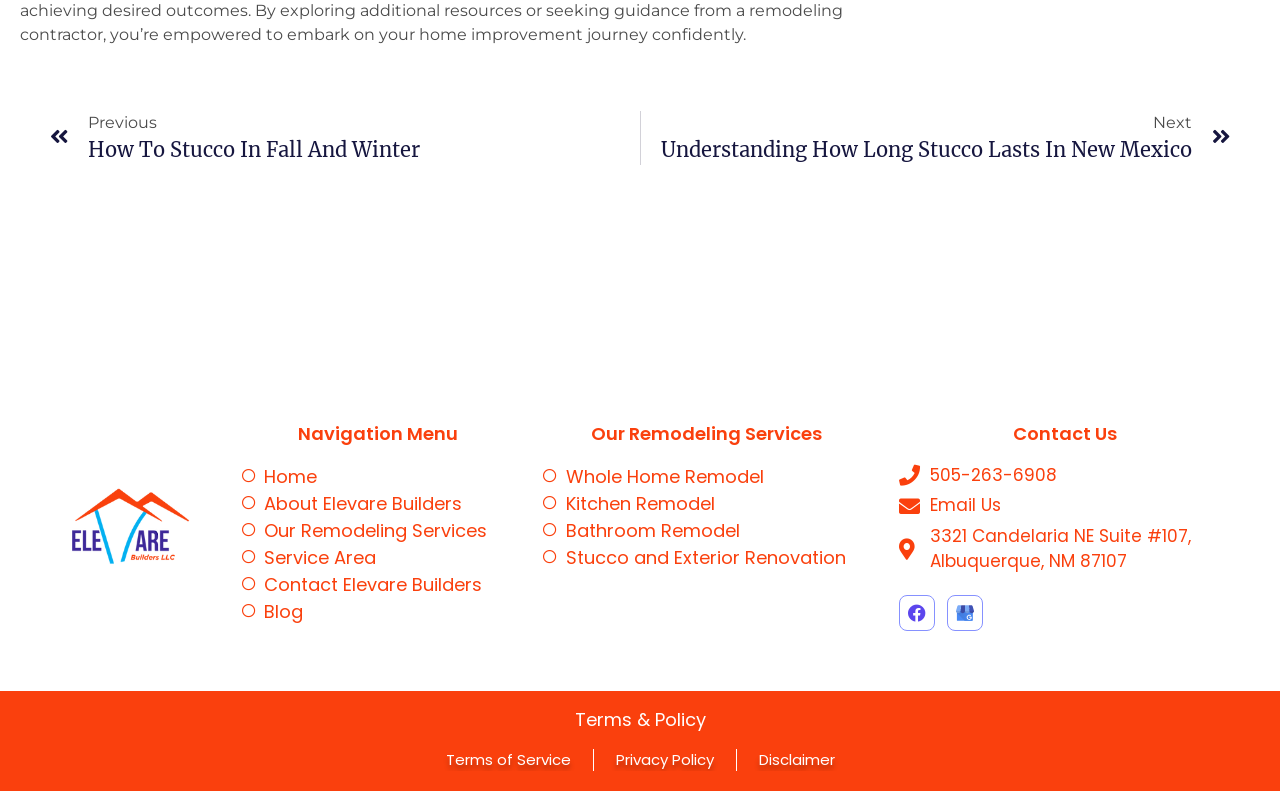Pinpoint the bounding box coordinates of the clickable element to carry out the following instruction: "Learn about stucco and exterior renovation."

[0.424, 0.688, 0.679, 0.722]